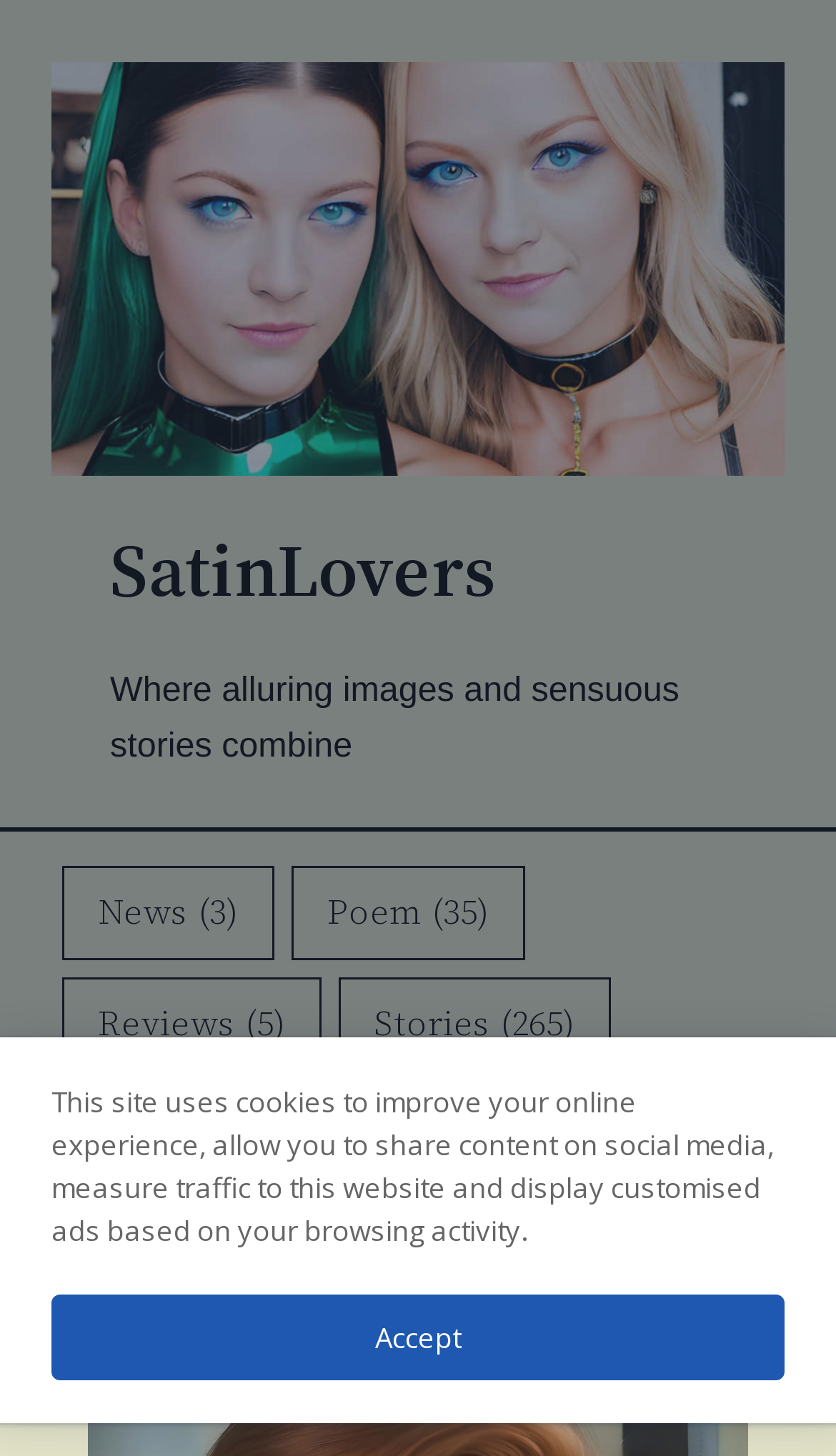Could you please study the image and provide a detailed answer to the question:
How many reviews are available?

I found the link 'reviews (5 items)' which indicates that there are 5 reviews available on this website.